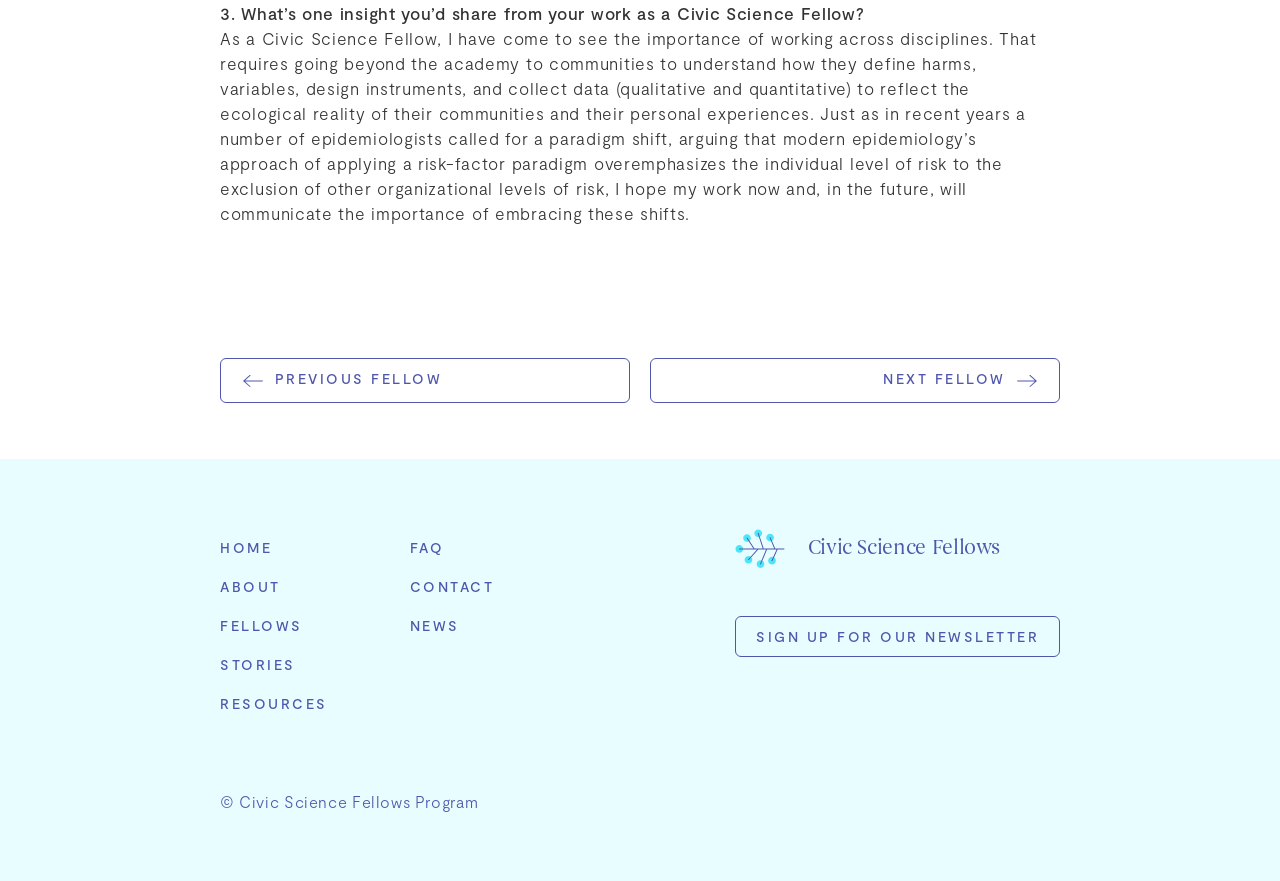Provide the bounding box coordinates of the section that needs to be clicked to accomplish the following instruction: "Click on the 'SIGN UP FOR OUR NEWSLETTER' button."

[0.574, 0.699, 0.828, 0.746]